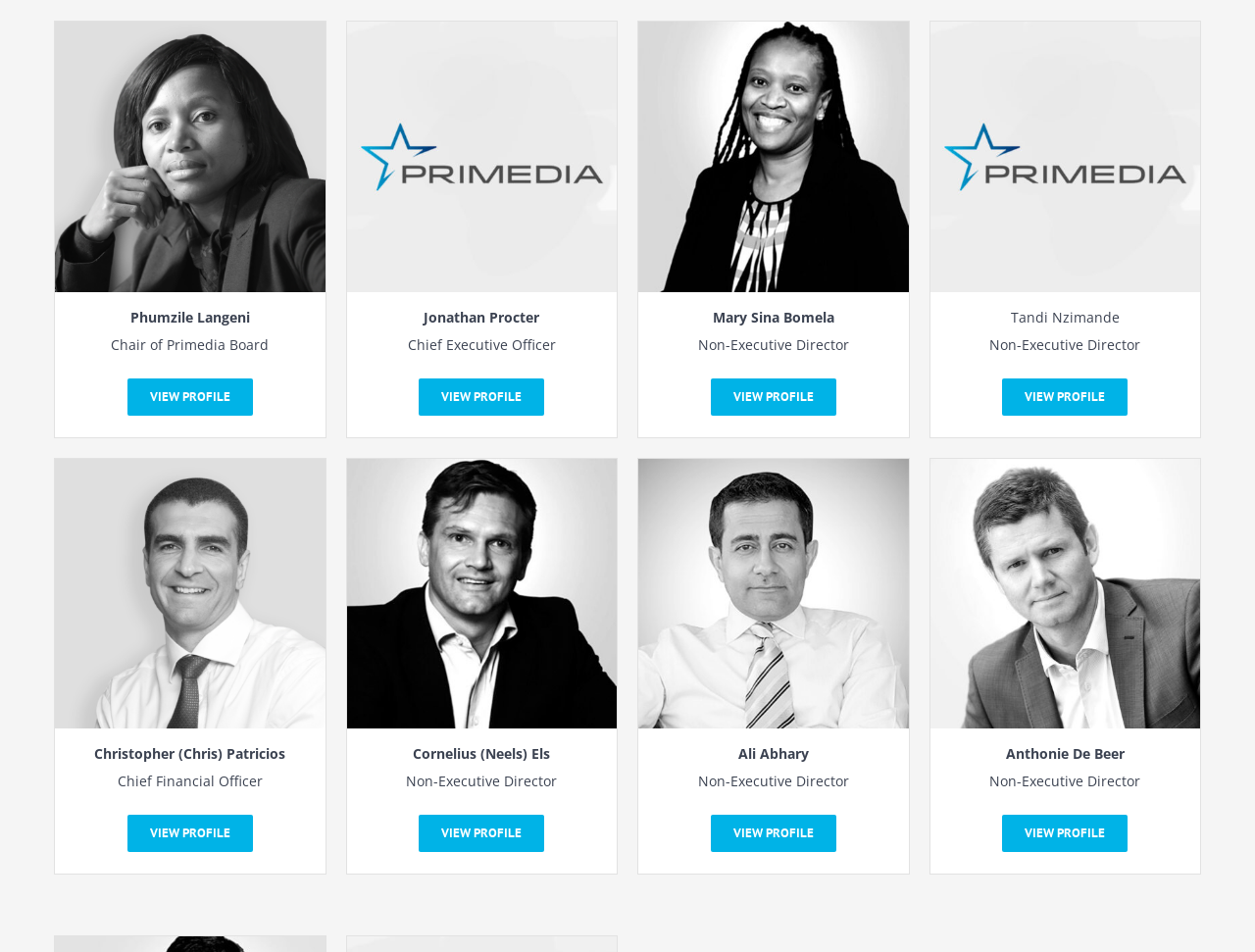What is the position of Jonathan Procter?
Answer the question using a single word or phrase, according to the image.

Chief Executive Officer